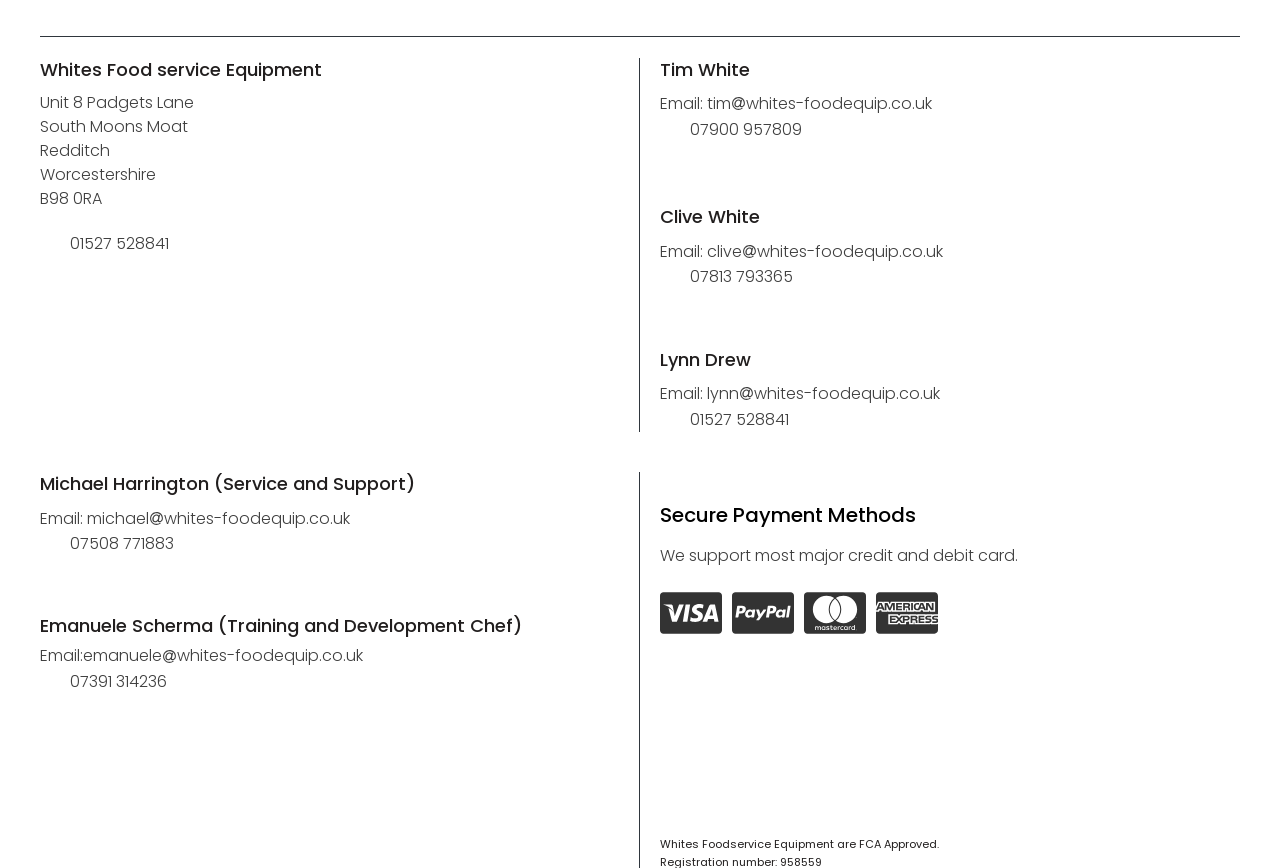Predict the bounding box coordinates of the UI element that matches this description: "07391 314236". The coordinates should be in the format [left, top, right, bottom] with each value between 0 and 1.

[0.055, 0.771, 0.139, 0.8]